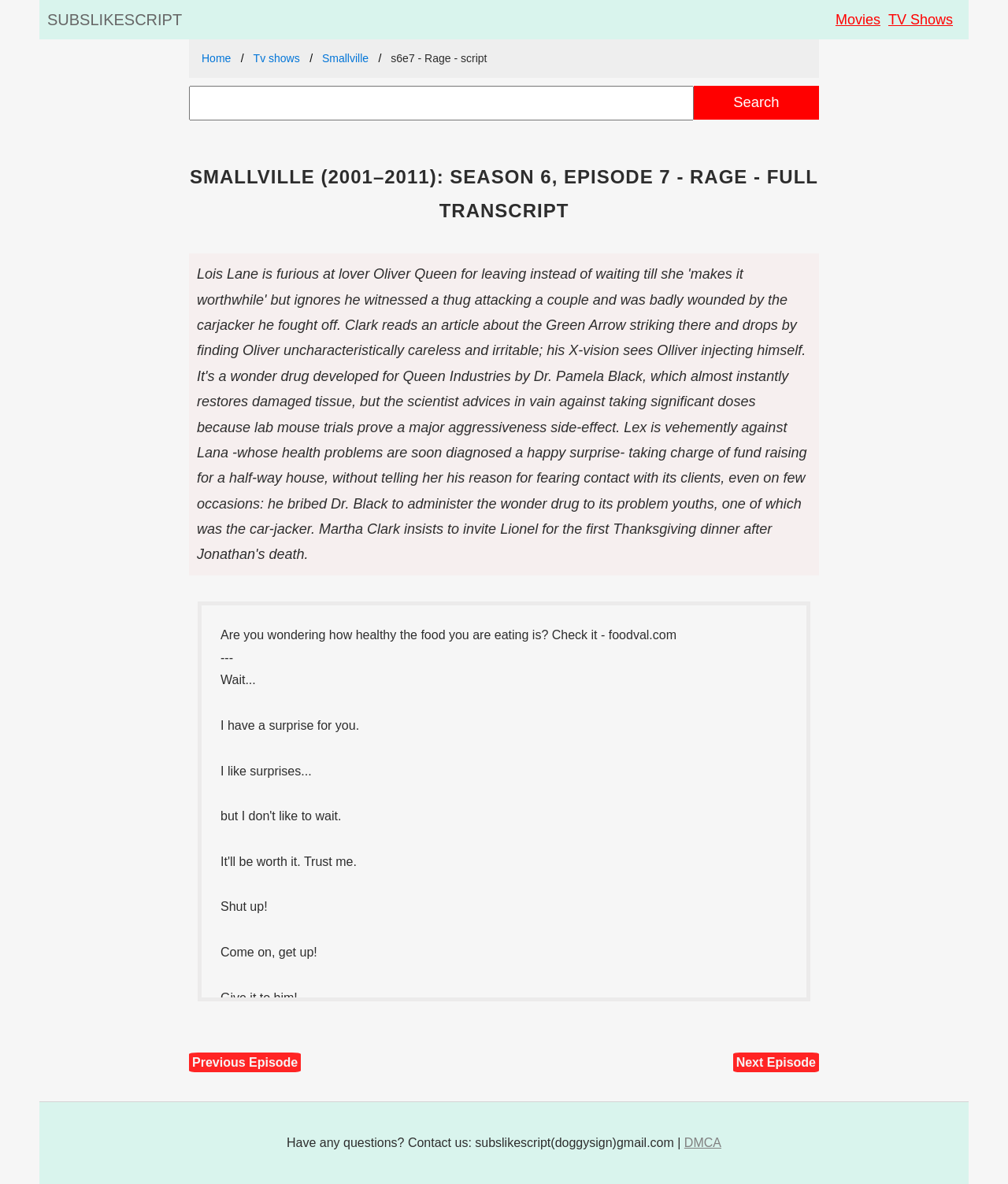Identify the bounding box coordinates of the specific part of the webpage to click to complete this instruction: "Contact us".

[0.284, 0.959, 0.679, 0.971]